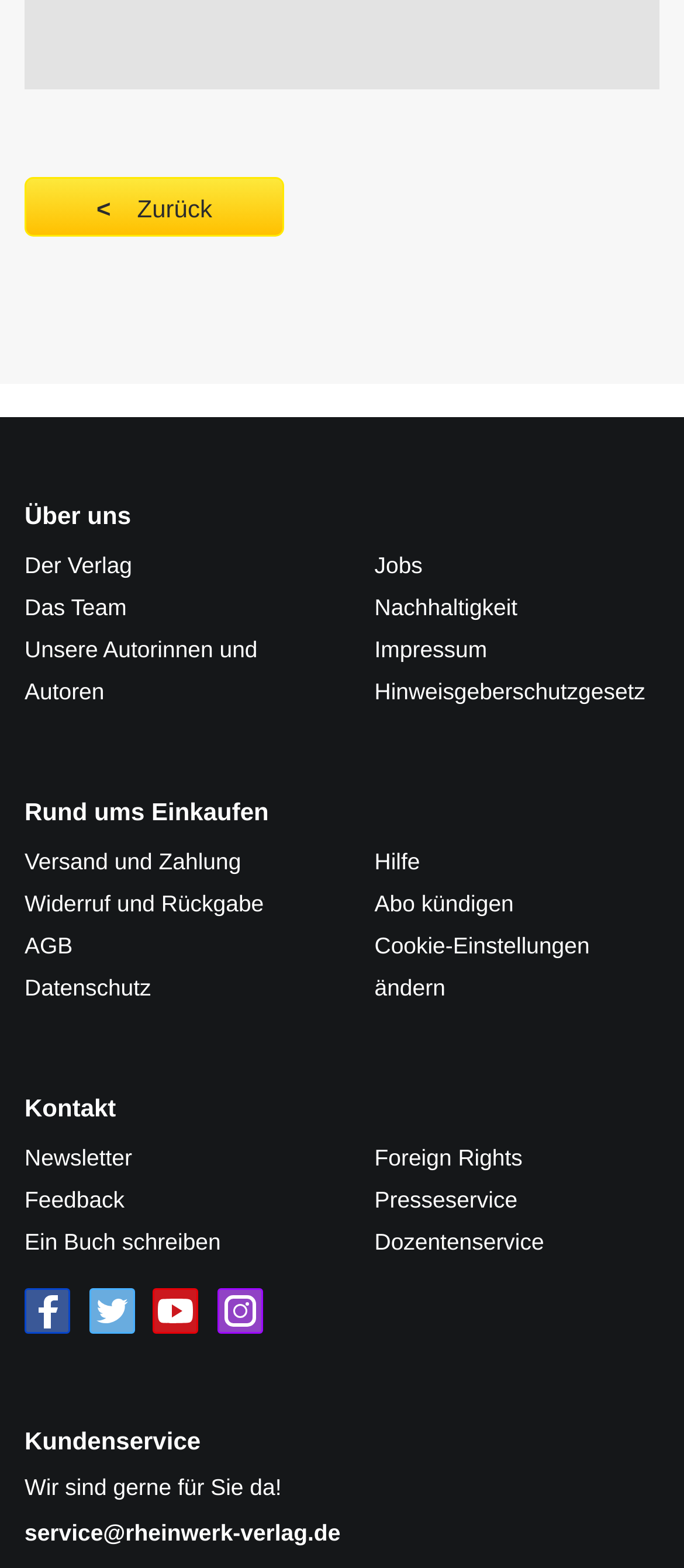What is the name of the publisher?
Using the information from the image, provide a comprehensive answer to the question.

The name of the publisher can be inferred from the links and text on the webpage, specifically the link 'Der Verlag' which translates to 'The Publisher' in English, and the email address 'service@rheinwerk-verlag.de' which suggests that Rheinwerk Verlag is the publisher.